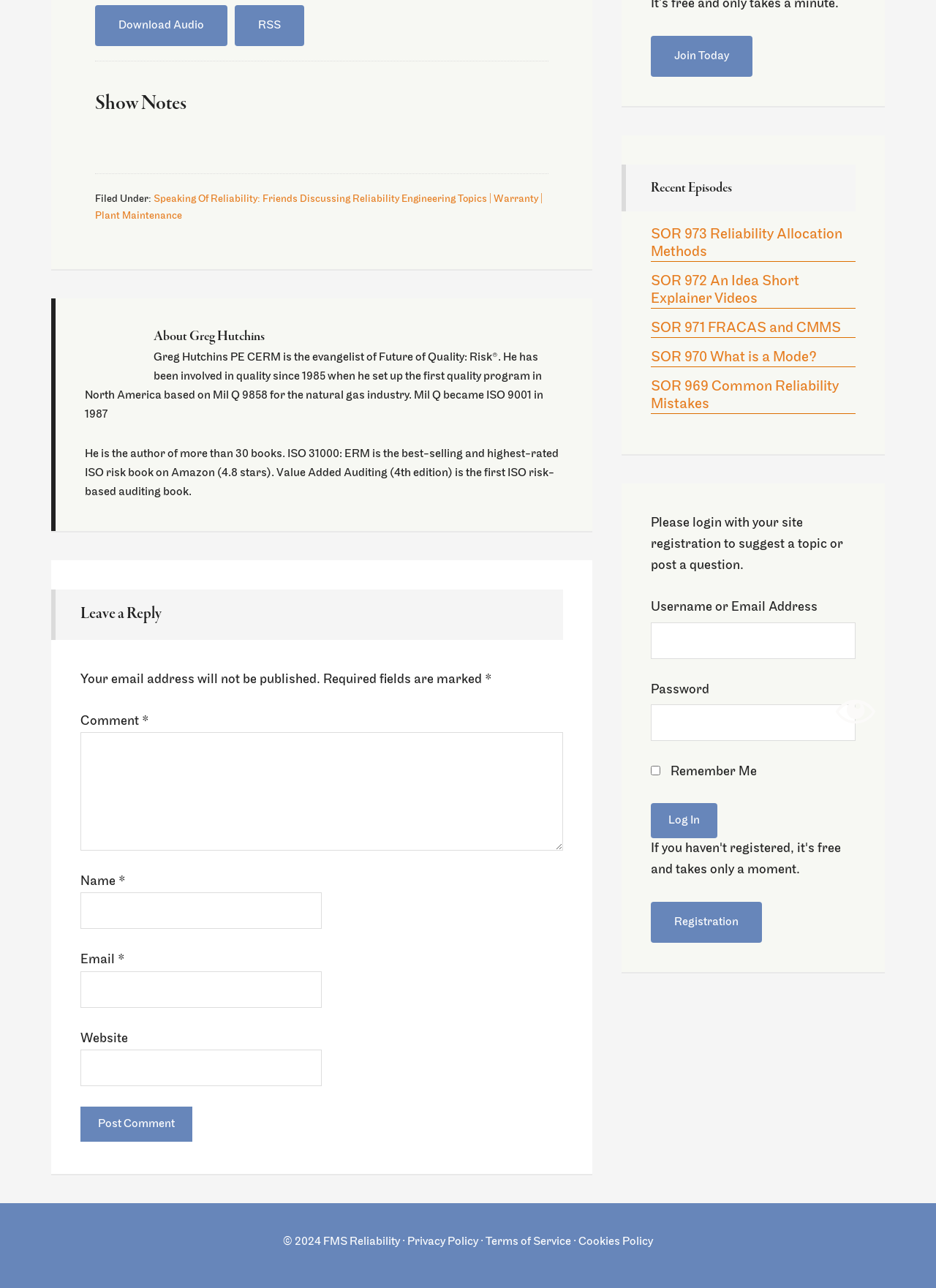Please find the bounding box coordinates of the element that you should click to achieve the following instruction: "Browse computer software". The coordinates should be presented as four float numbers between 0 and 1: [left, top, right, bottom].

None